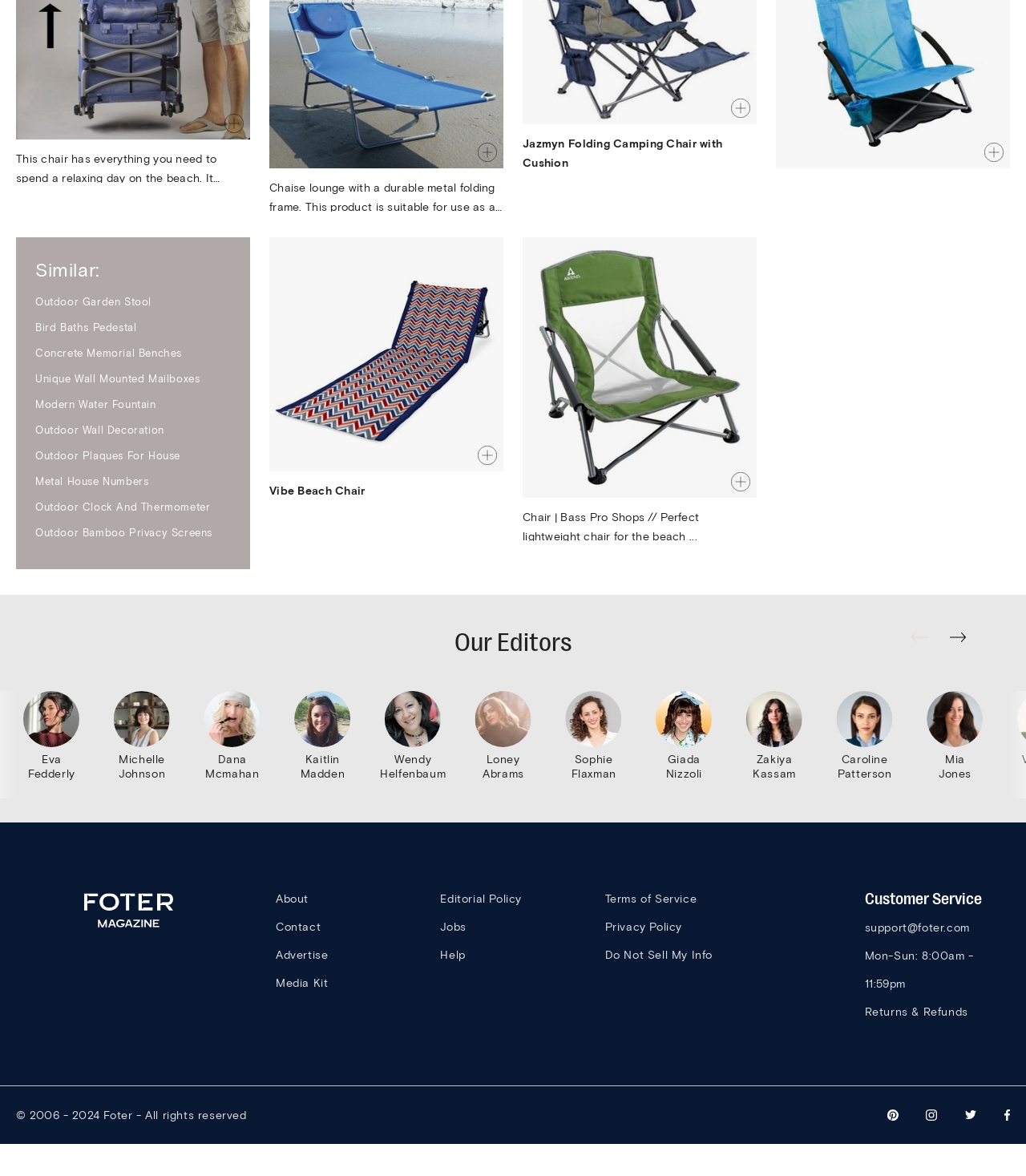Give the bounding box coordinates for the element described as: "Jobs".

[0.429, 0.809, 0.454, 0.821]